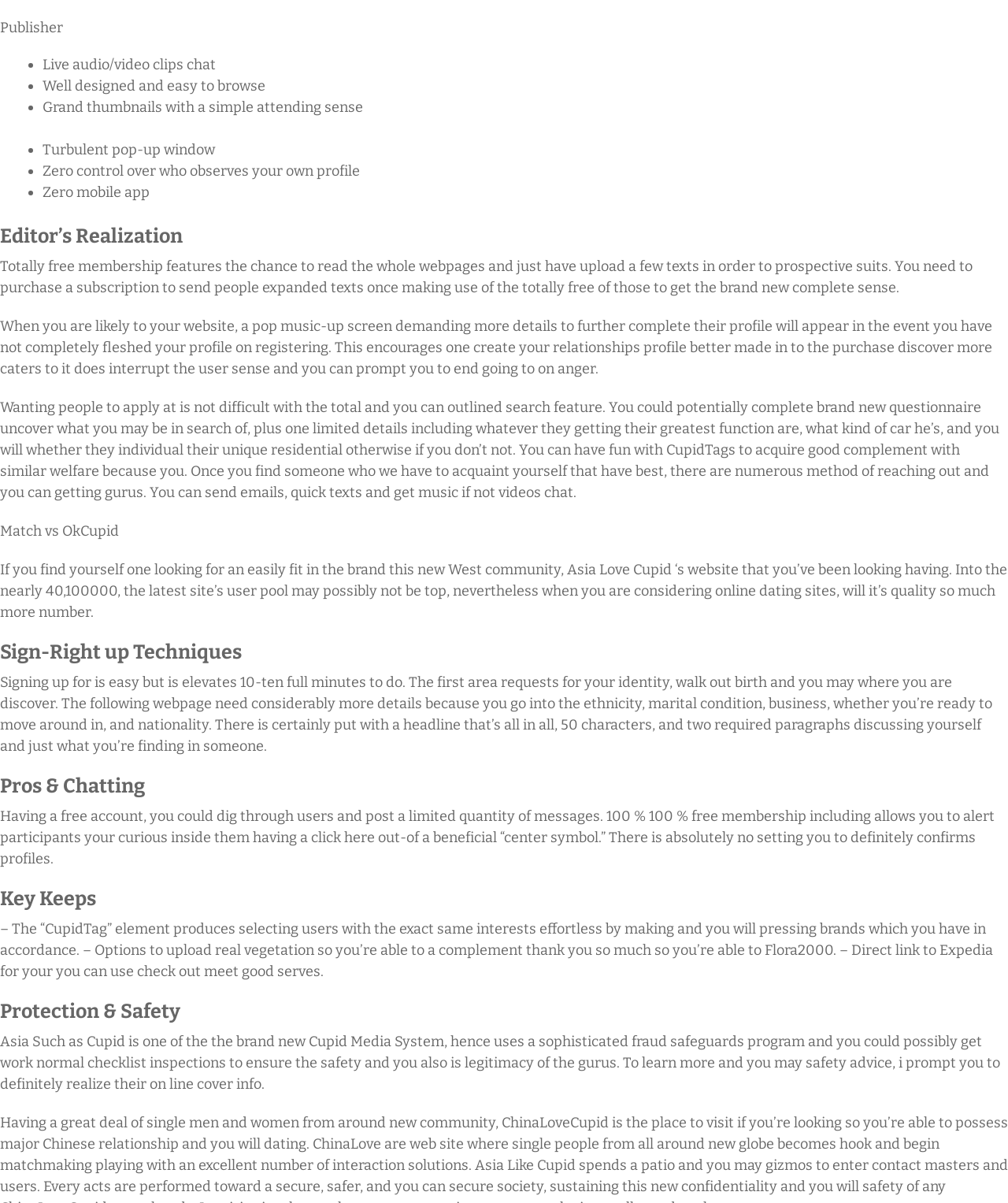What is the 'Flora2000' feature?
Based on the screenshot, respond with a single word or phrase.

Sending real flowers